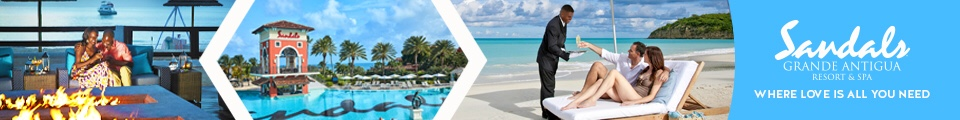Provide a thorough description of the image presented.

The image showcases a vibrant promotional banner for Sandals Grande Antigua Resort & Spa, featuring various enticing elements that highlight the resort's luxurious offerings. On the left, a cozy lounge area is depicted, where guests enjoy a charming ambiance, complete with plush seating and a warm fire. The center features a stunning view of the resort, emphasizing its stunning pool surrounded by lush palm trees against a beautiful blue sky. To the right, an attentive staff member serves drinks to guests relaxing on a beachside lounge, showcasing the premium service and idyllic setting. The banner is accented with the resort's logo and a tagline, "Where love is all you need," inviting visitors to experience a romantic getaway at this exquisite destination.